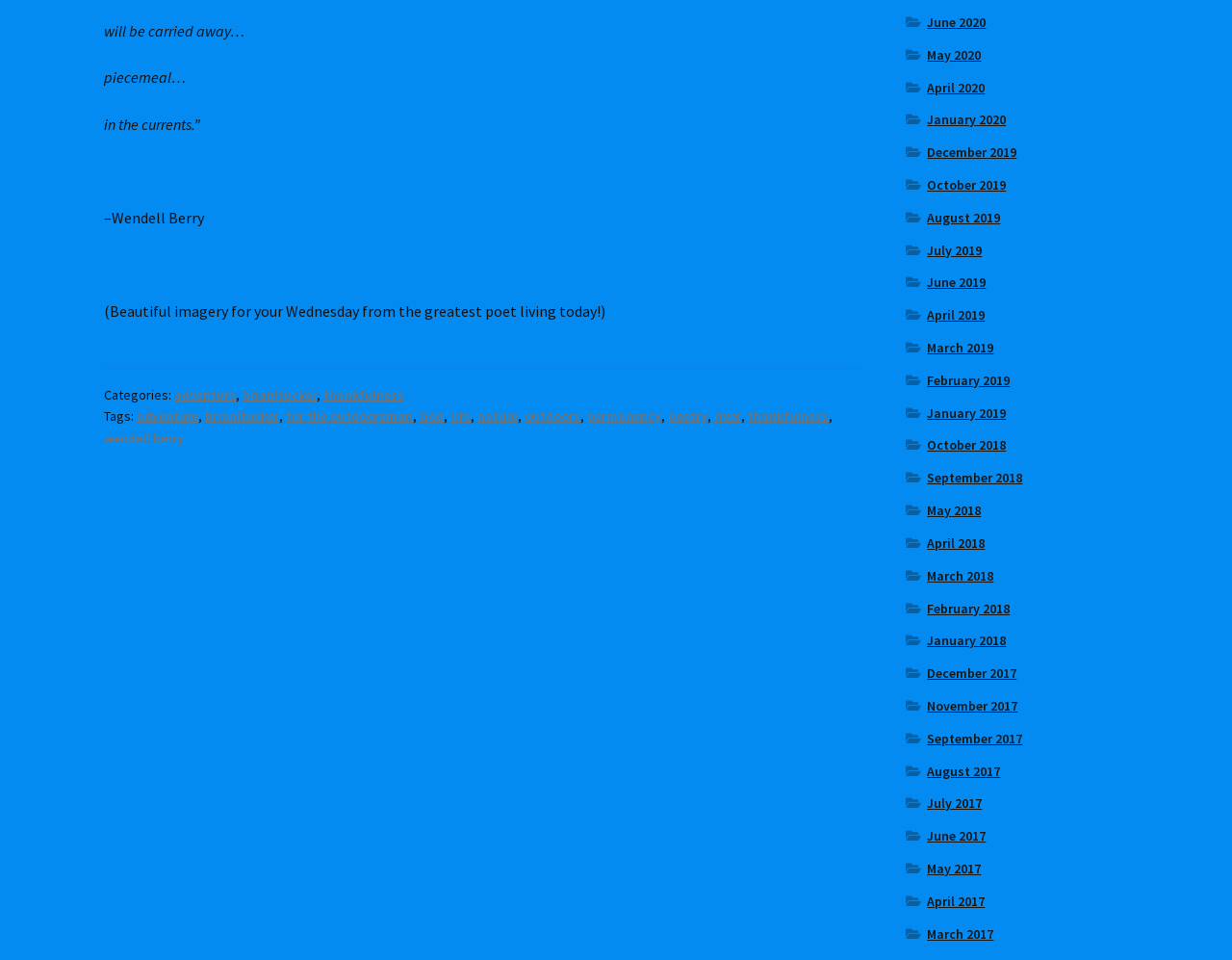Could you highlight the region that needs to be clicked to execute the instruction: "Check posts from January 2019"?

[0.753, 0.421, 0.817, 0.439]